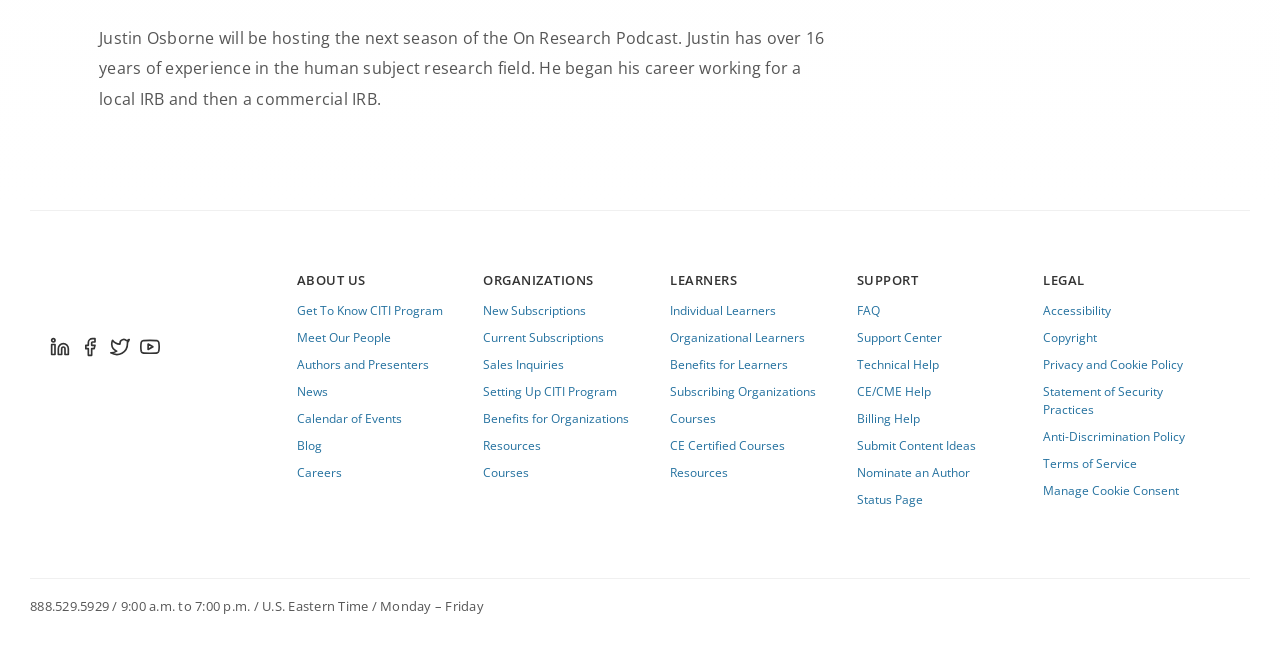What is the name of the organization mentioned in the bottom-right corner of the webpage?
Use the image to give a comprehensive and detailed response to the question.

The answer can be found in the link element with the image 'Master Tech Logo' which is a child of the Root Element and located at the bottom-right corner of the webpage.